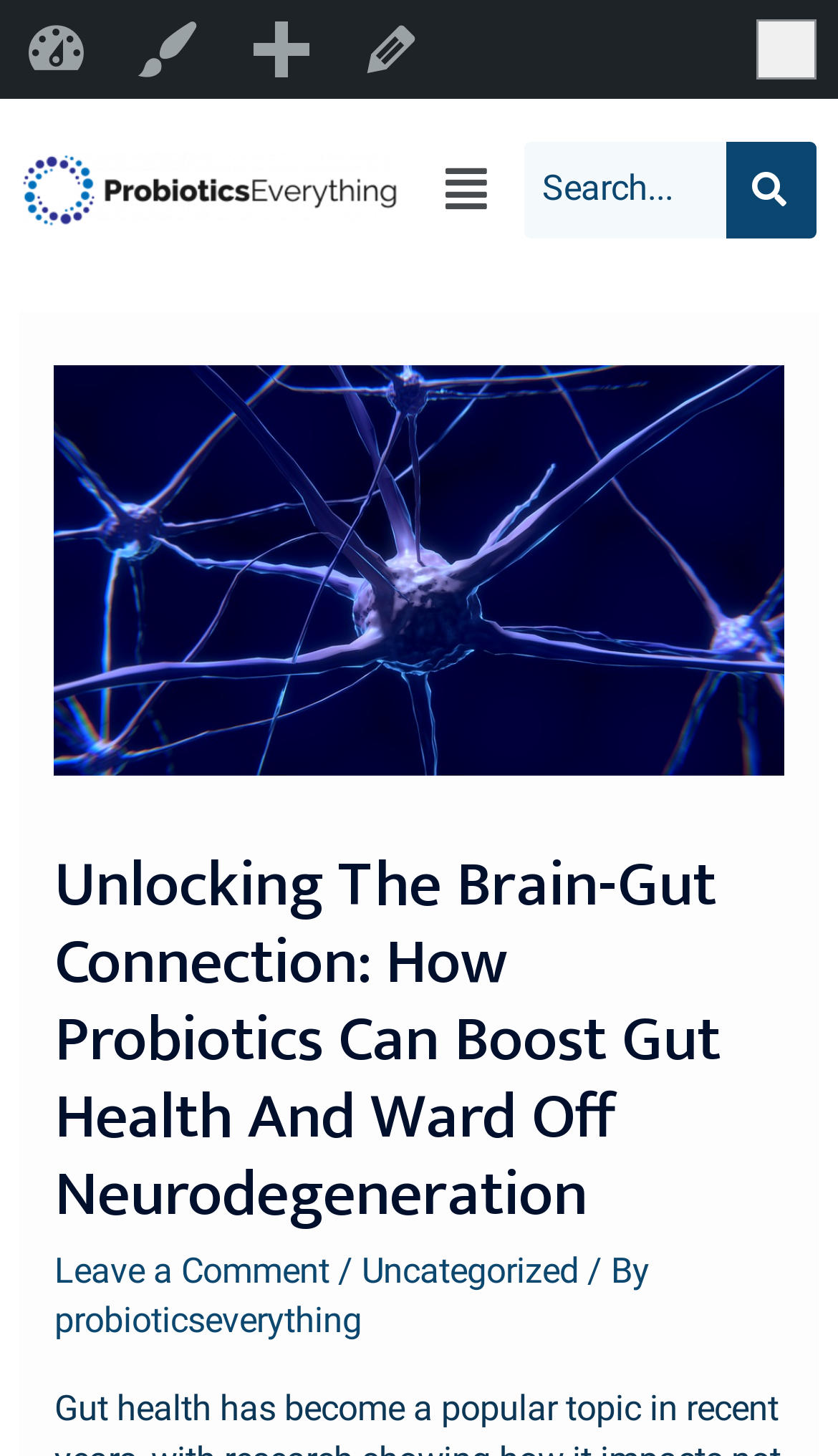Find the bounding box coordinates of the element to click in order to complete the given instruction: "View profile."

[0.867, 0.0, 1.0, 0.068]